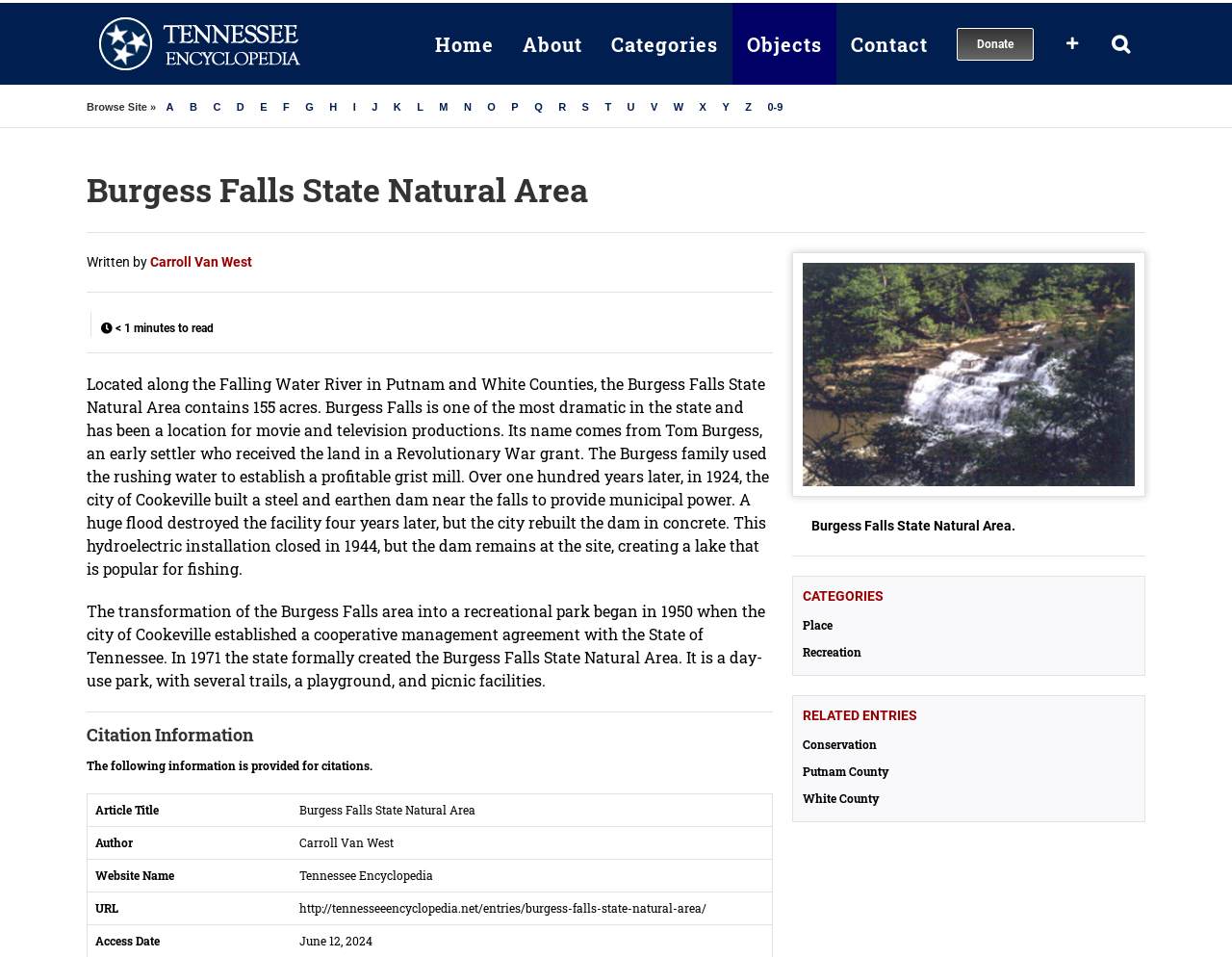What is the name of the state natural area?
Carefully analyze the image and provide a thorough answer to the question.

The name of the state natural area is Burgess Falls, which is mentioned in the heading 'Burgess Falls State Natural Area' and also in the figure caption 'Burgess Falls State Natural Area'.